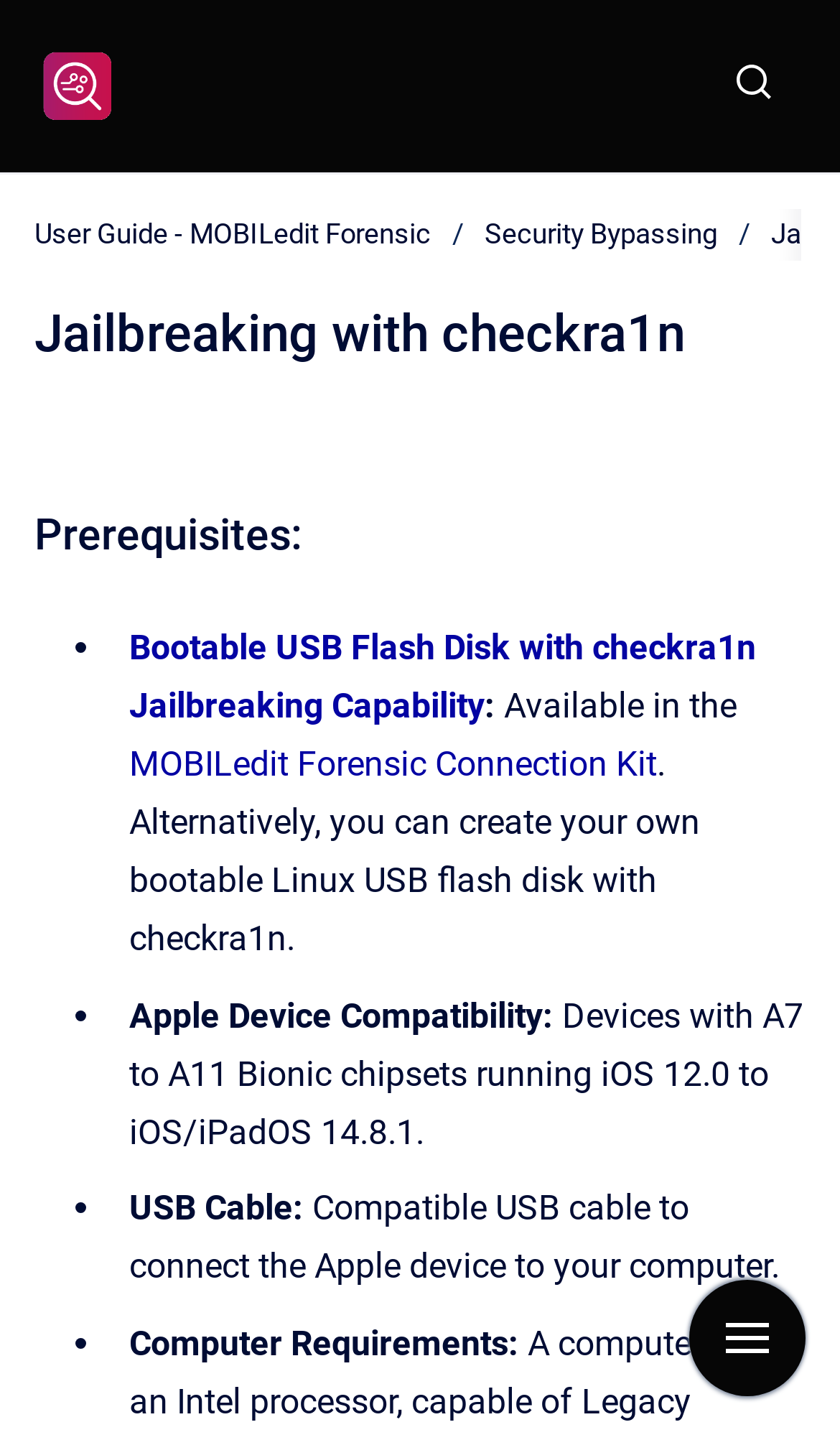How many prerequisites are listed?
Please give a detailed and elaborate answer to the question based on the image.

The webpage lists four prerequisites for jailbreaking with checkra1n, which are bootable USB flash disk with checkra1n jailbreaking capability, Apple device compatibility, USB cable, and computer requirements.